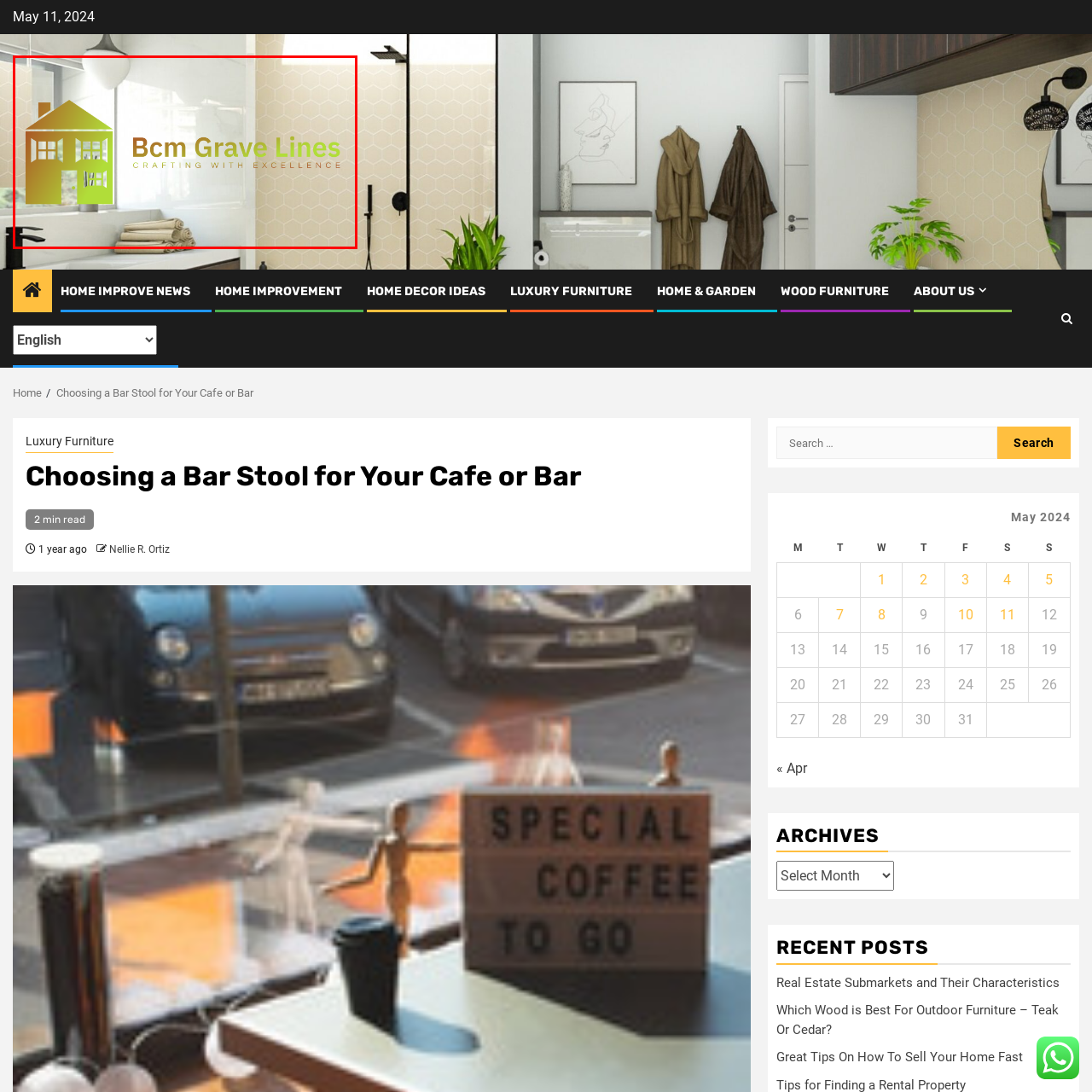Generate a comprehensive caption for the image that is marked by the red border.

The image showcases the logo of "Bcm Grave Lines," prominently displayed in a stylish bathroom setting. The logo features a contemporary house silhouette, with a blend of green and yellow hues that symbolize creativity and craftsmanship. Beneath the logo, the tagline "Crafting With Excellence" emphasizes the brand's commitment to high-quality design. The bathroom backdrop consists of sleek, light-colored tiles complementing neatly stacked towels, suggesting a focus on modern elegance and functionality in home decor. This visual representation encapsulates the essence of Bcm Grave Lines as a brand that prioritizes both aesthetics and quality in its offerings for interiors.